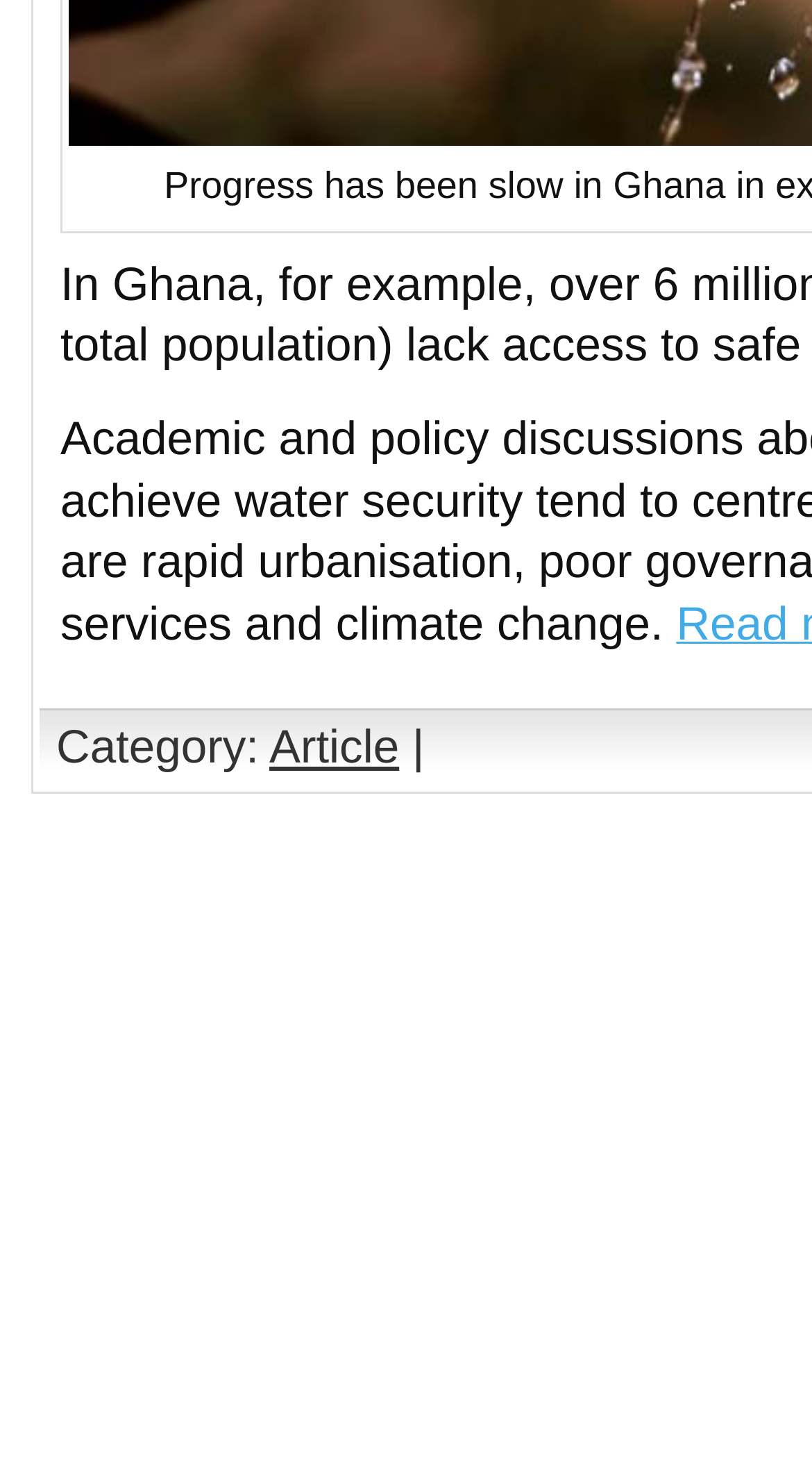Identify the bounding box for the element characterized by the following description: "Article".

[0.332, 0.494, 0.492, 0.529]